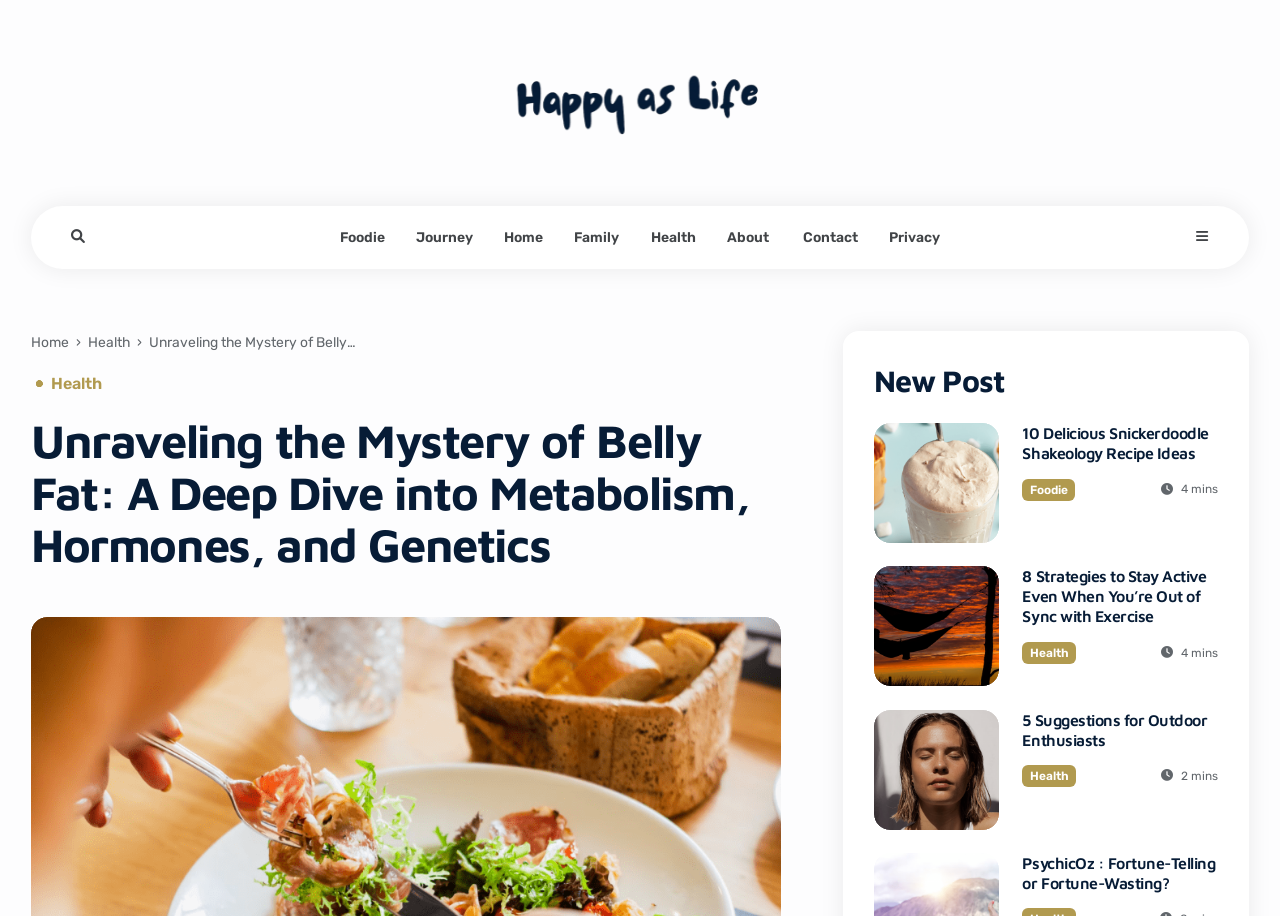Determine the bounding box coordinates of the clickable region to execute the instruction: "view post content of 10 Delicious Snickerdoodle Shakeology Recipe Ideas". The coordinates should be four float numbers between 0 and 1, denoted as [left, top, right, bottom].

[0.799, 0.463, 0.945, 0.505]